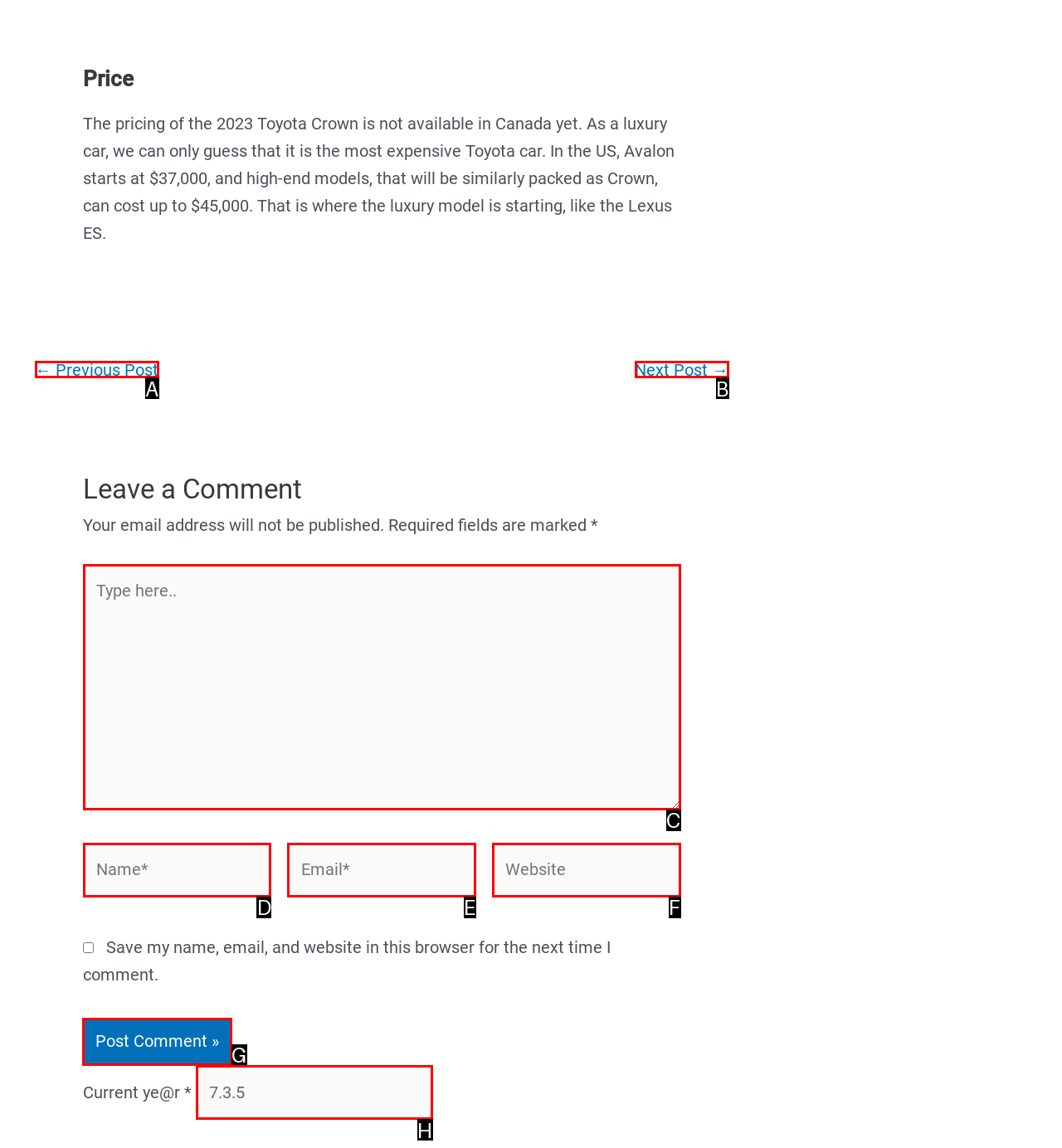Select the appropriate HTML element that needs to be clicked to execute the following task: Learn about Brix features. Respond with the letter of the option.

None